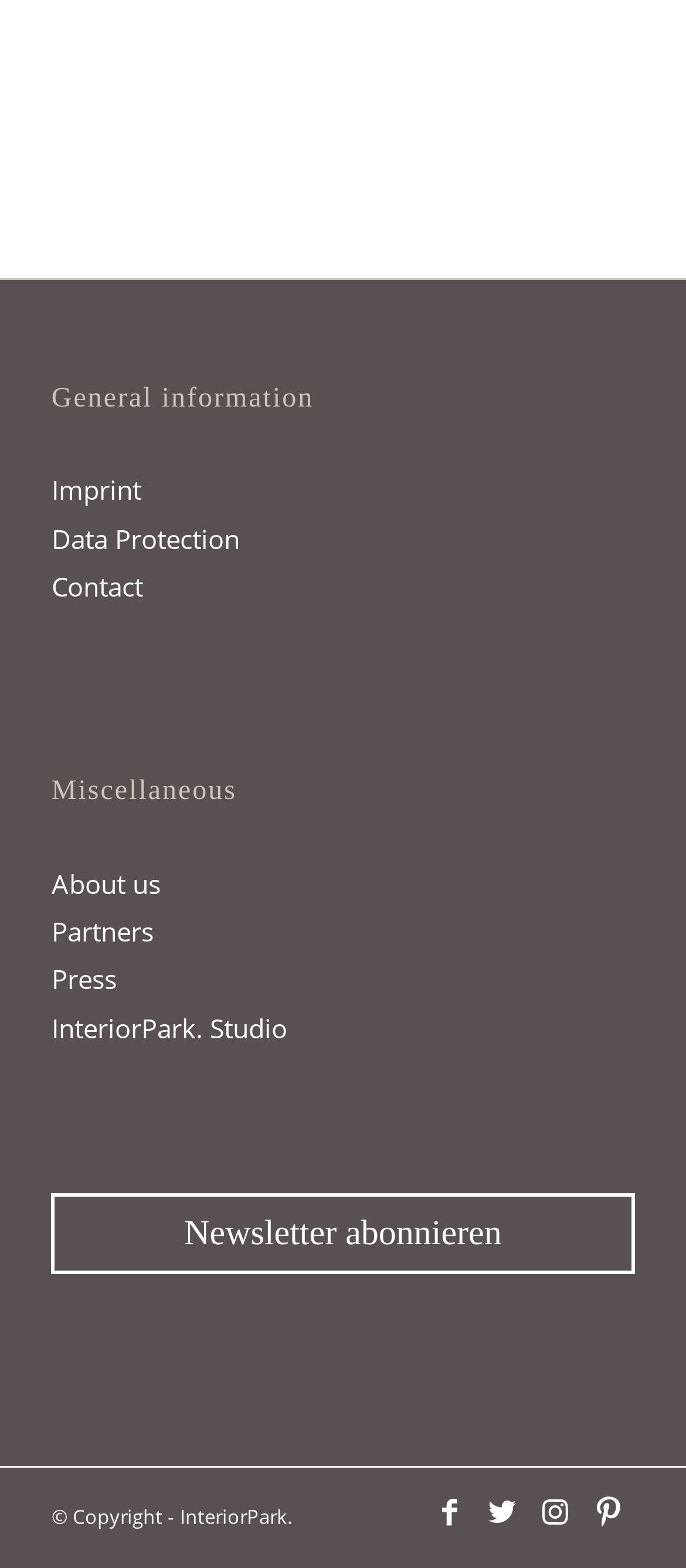Show the bounding box coordinates of the element that should be clicked to complete the task: "Read about data protection".

[0.075, 0.329, 0.925, 0.359]